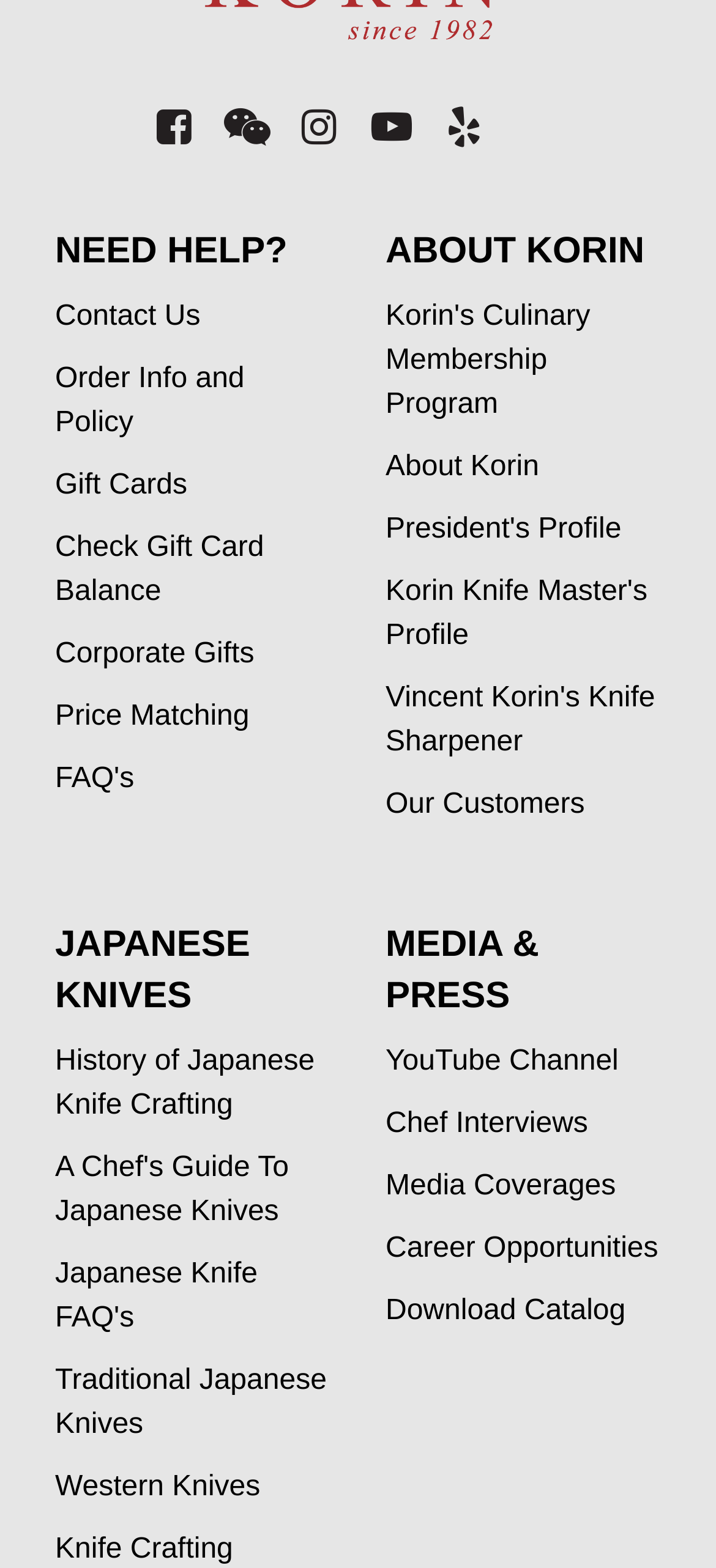What social media platforms are available for users to follow?
Refer to the screenshot and deliver a thorough answer to the question presented.

The social media links are located at the top of the page and include icons for Facebook, Weixin, Instagram, YouTube, and Yelp, indicating that users can follow Korin on these platforms.